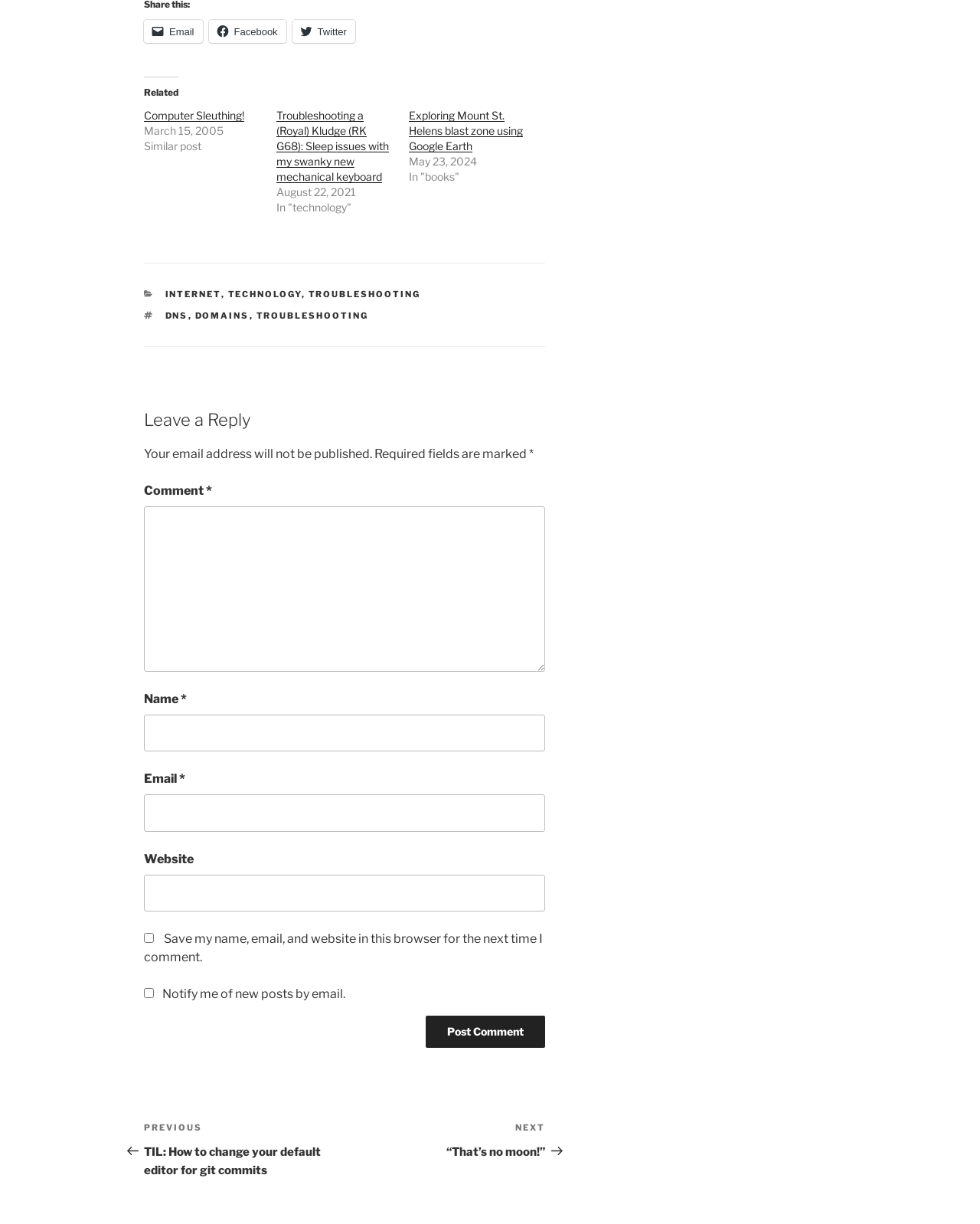Locate the bounding box coordinates of the item that should be clicked to fulfill the instruction: "Search for something".

None